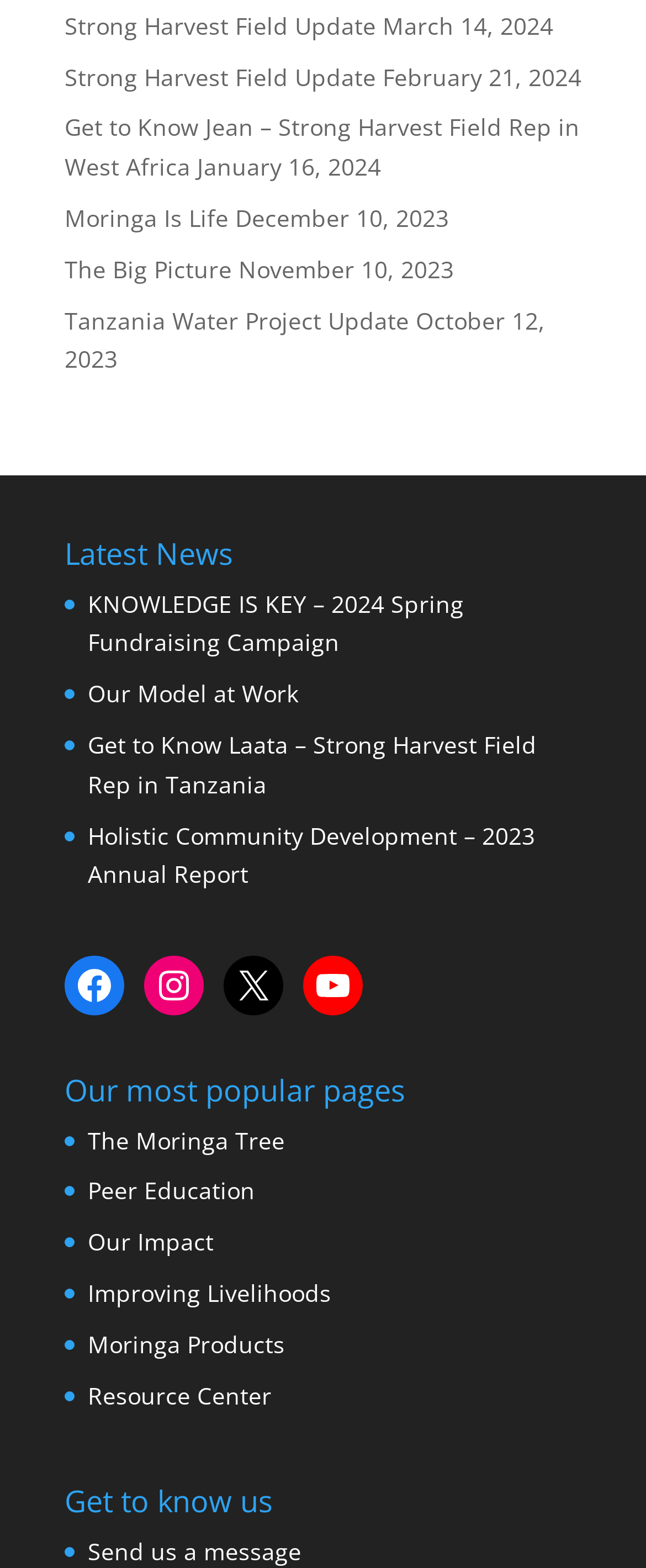Identify the bounding box of the UI element that matches this description: "YouTube".

[0.469, 0.609, 0.562, 0.647]